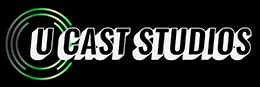Please look at the image and answer the question with a detailed explanation: What is the shape of the graphic element surrounding the text?

The caption describes the graphic element as circular, implying that it is a rounded shape that encloses the text.